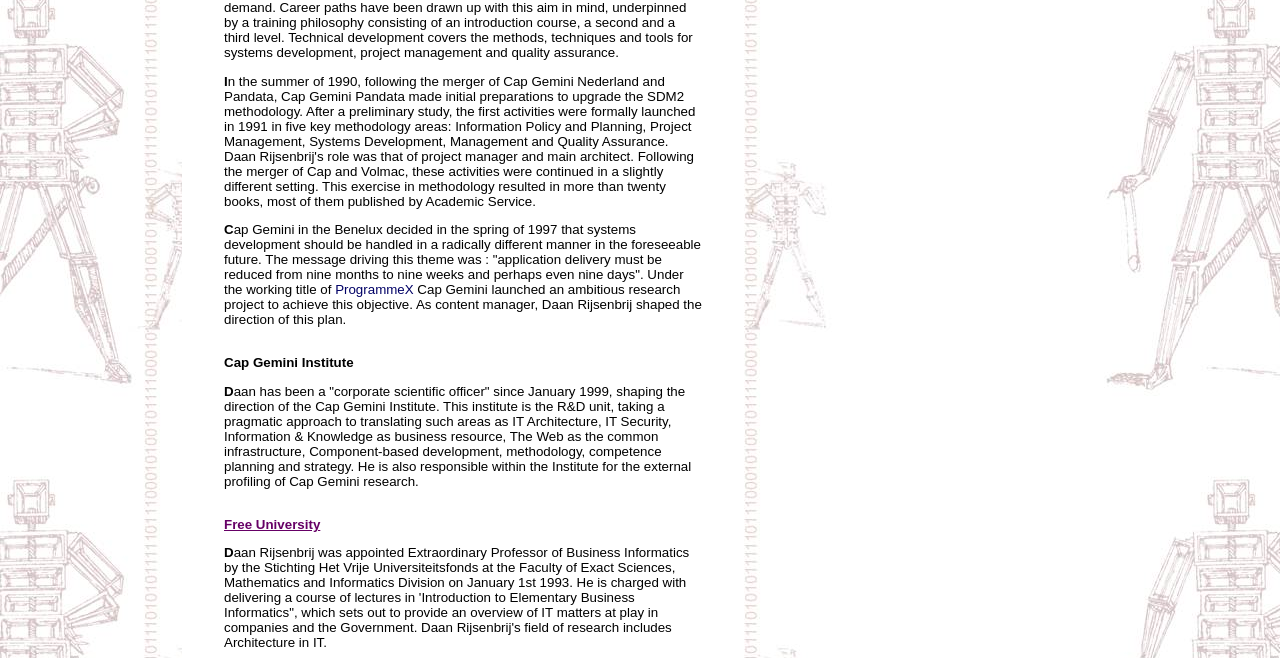Determine the bounding box coordinates (top-left x, top-left y, bottom-right x, bottom-right y) of the UI element described in the following text: ProgrammeX

[0.262, 0.429, 0.323, 0.451]